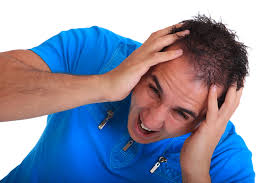What is the man holding?
Based on the image, give a one-word or short phrase answer.

His head